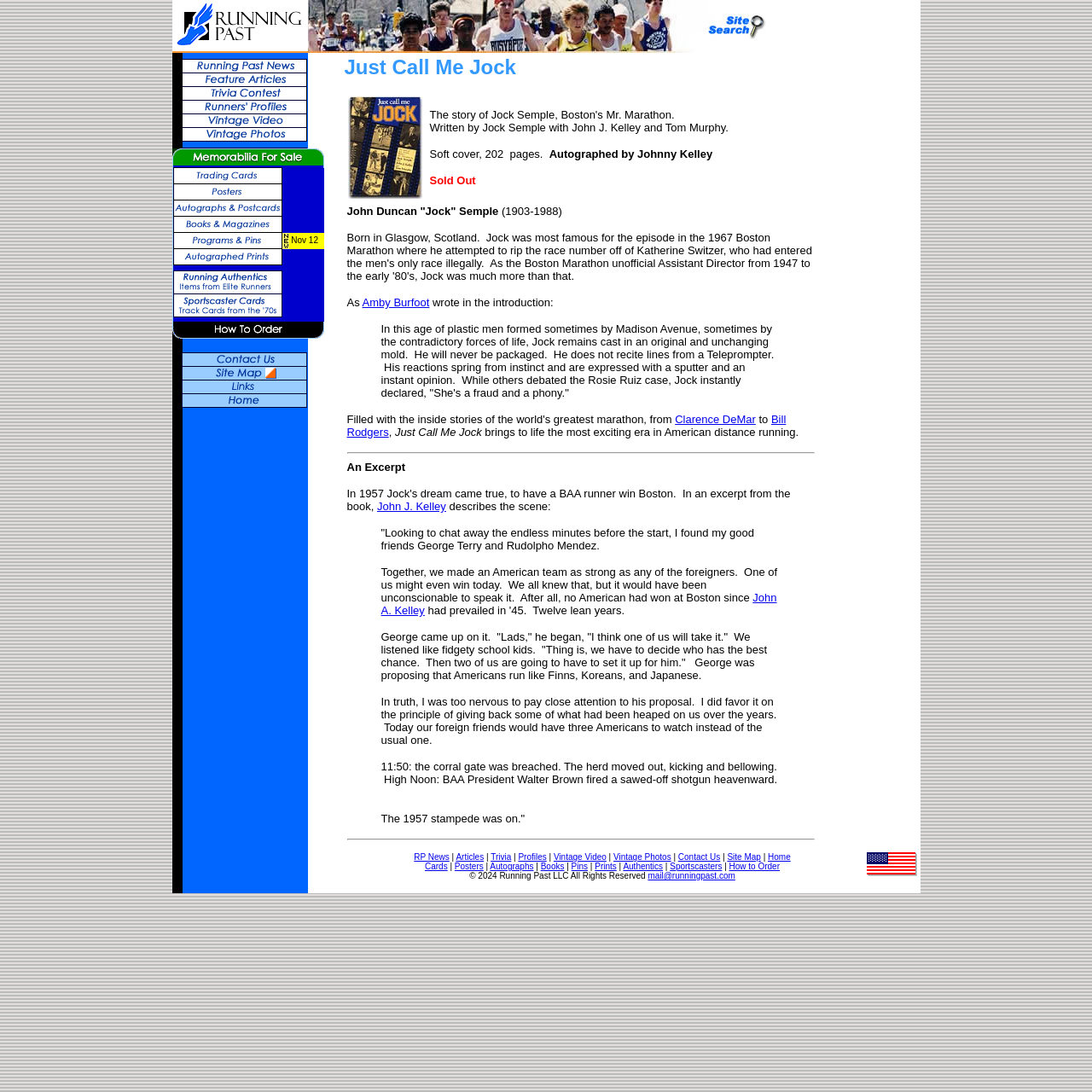Please identify the bounding box coordinates of the region to click in order to complete the given instruction: "Explore Vintage Video". The coordinates should be four float numbers between 0 and 1, i.e., [left, top, right, bottom].

[0.157, 0.105, 0.313, 0.119]